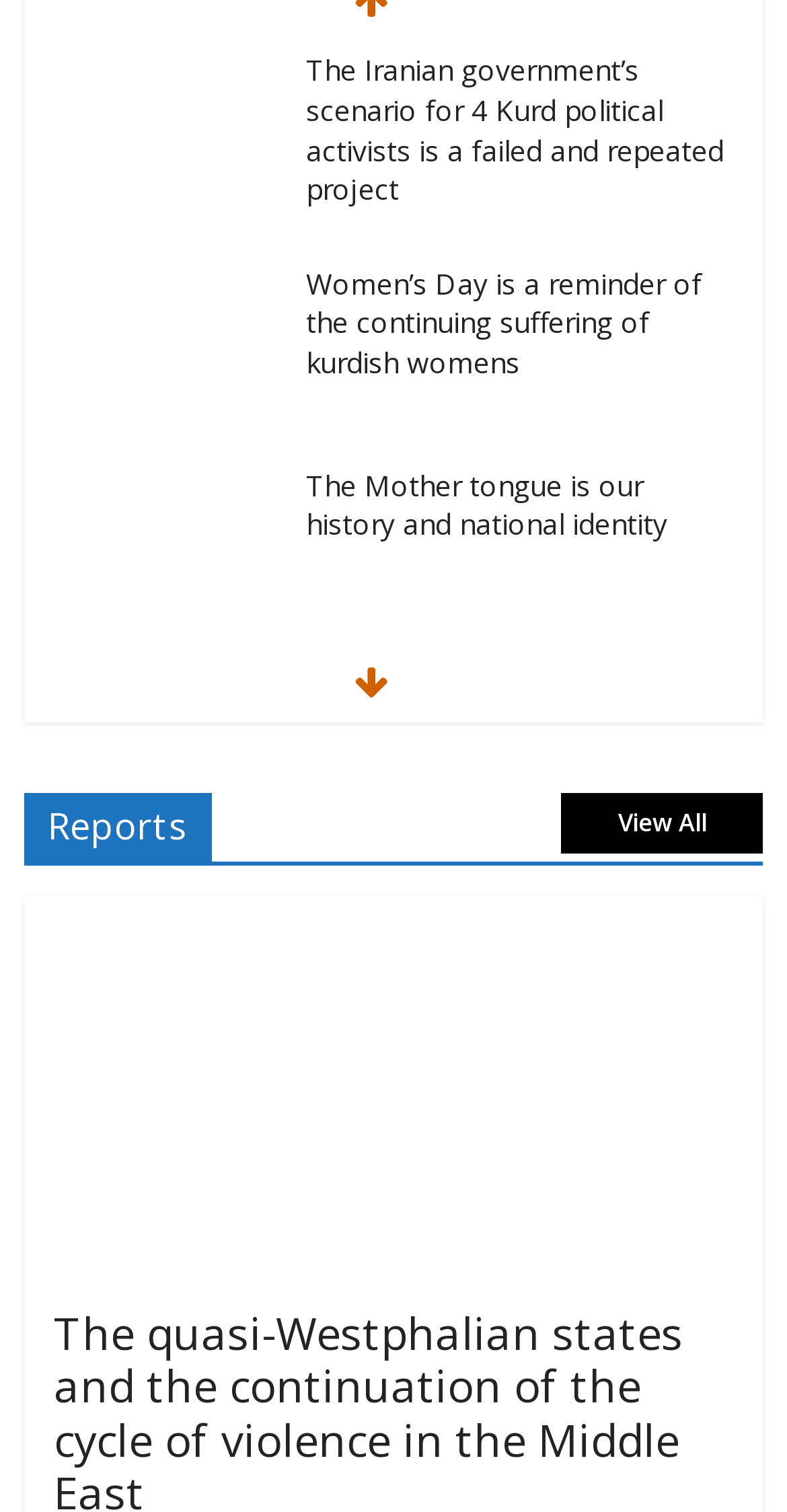Please determine the bounding box coordinates for the element that should be clicked to follow these instructions: "Go to Podcast".

None